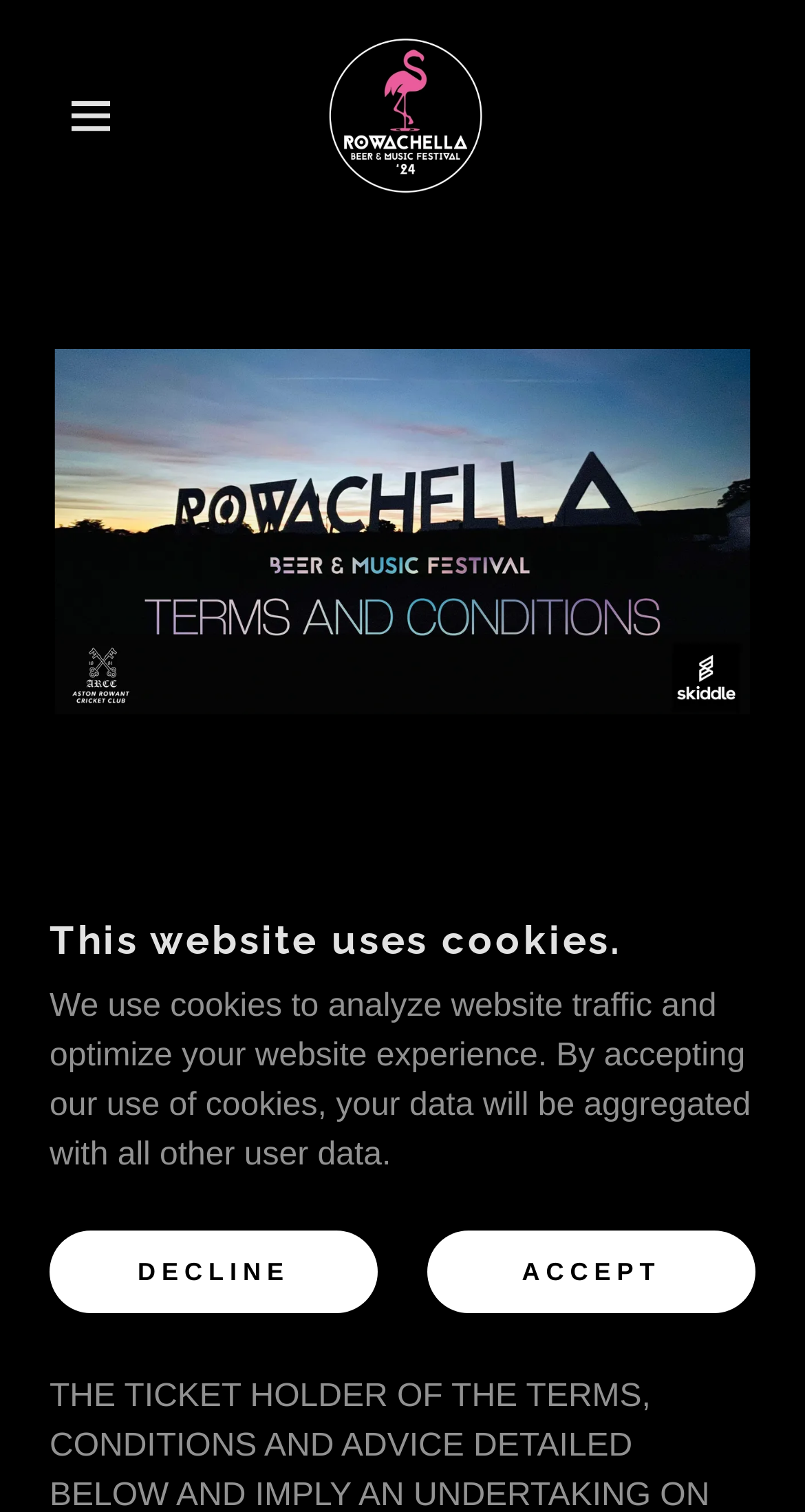Can you determine the main header of this webpage?

ROWACHELLA FESTIVAL ENTRY TERMS & CONDITIONS